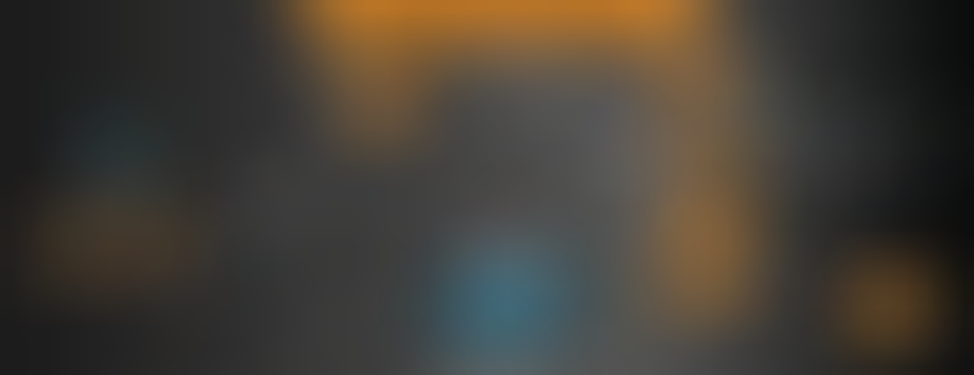Who guides product owners and UX teams throughout the project lifecycle?
Look at the image and construct a detailed response to the question.

According to the caption, central to the process is collaboration, with tech leaders guiding product owners and UX teams throughout the project lifecycle, emphasizing their crucial role in the project's success.